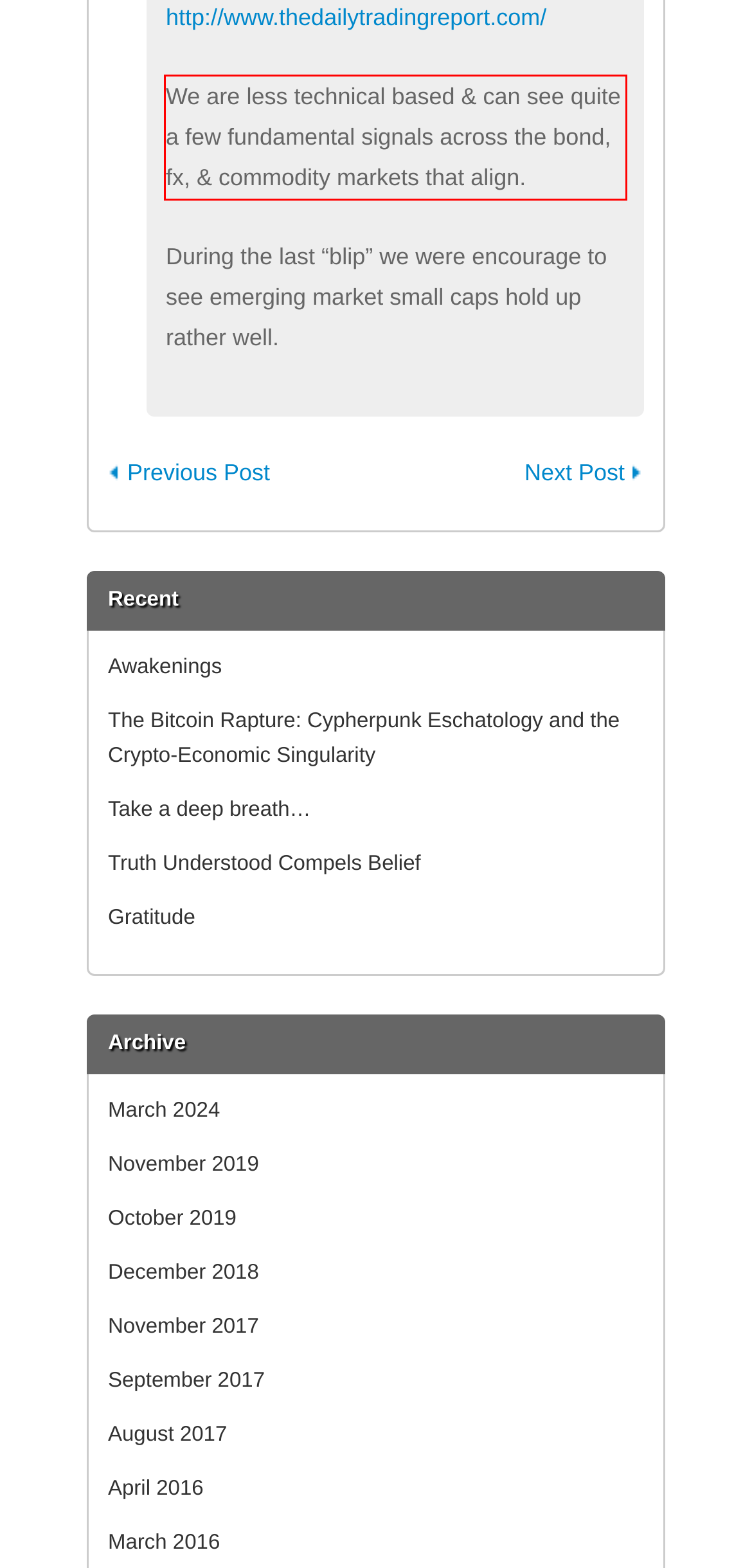Please examine the webpage screenshot and extract the text within the red bounding box using OCR.

We are less technical based & can see quite a few fundamental signals across the bond, fx, & commodity markets that align.